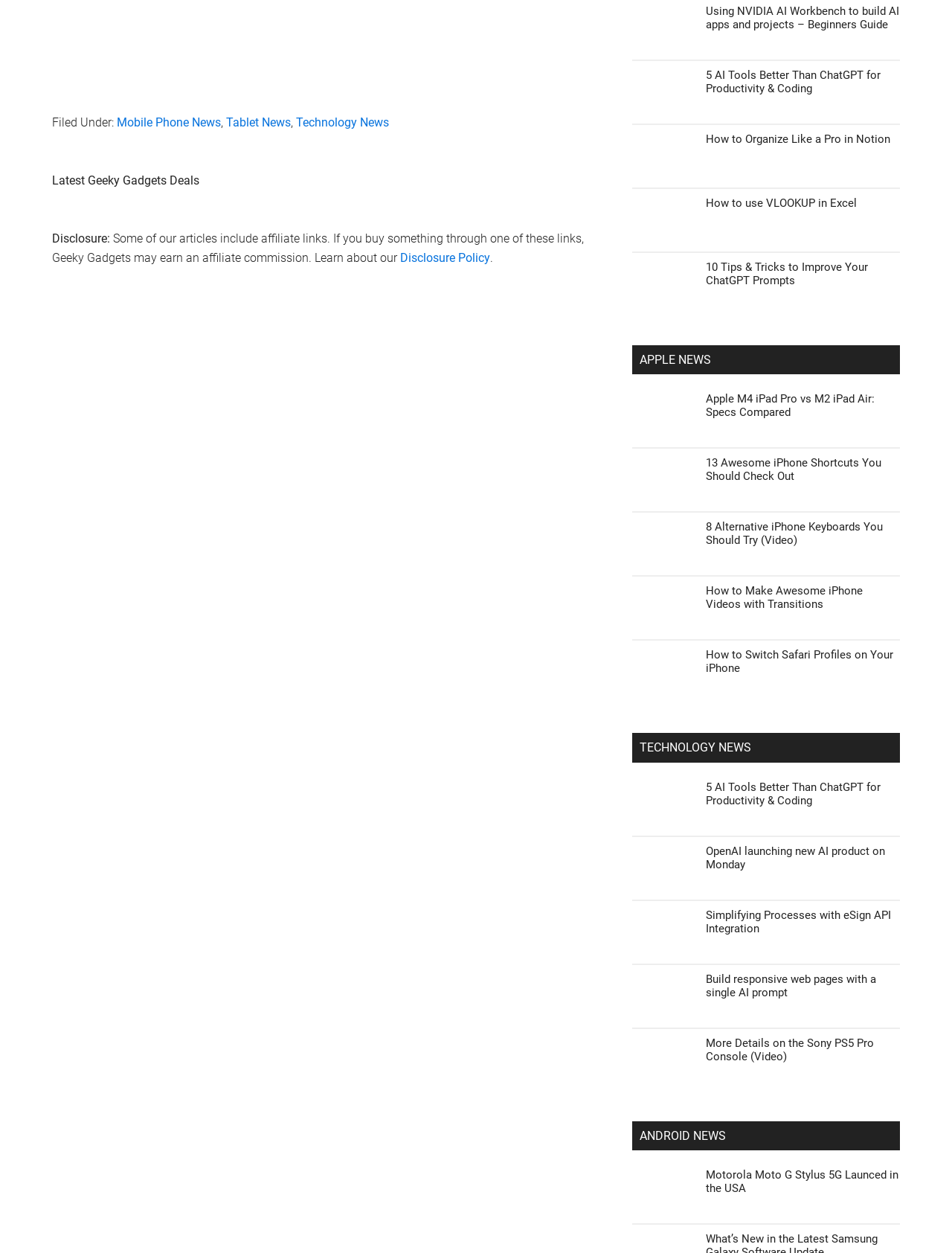Respond to the following question using a concise word or phrase: 
How many categories of news are listed on the webpage?

3